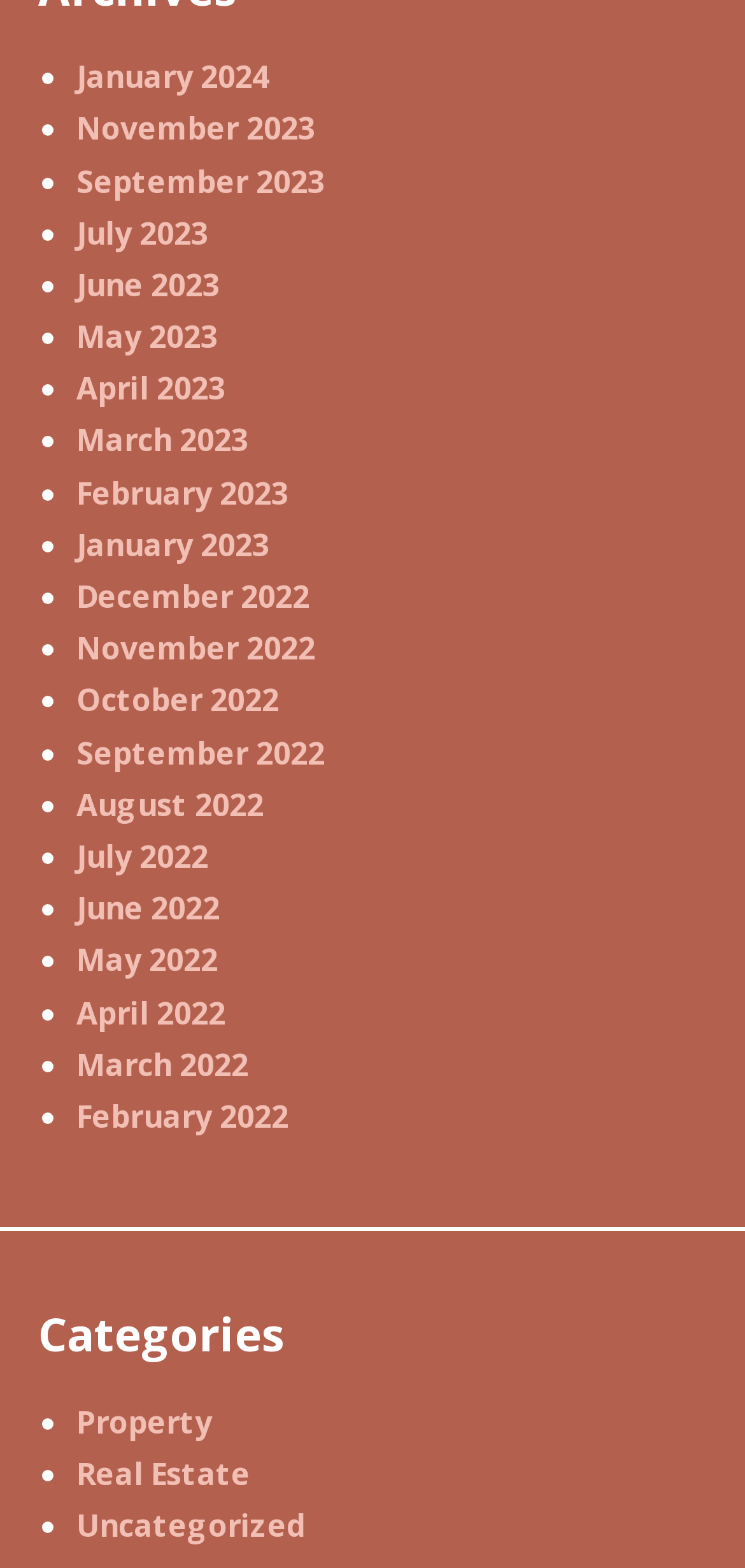Determine the bounding box coordinates of the area to click in order to meet this instruction: "View January 2024".

[0.103, 0.036, 0.362, 0.062]